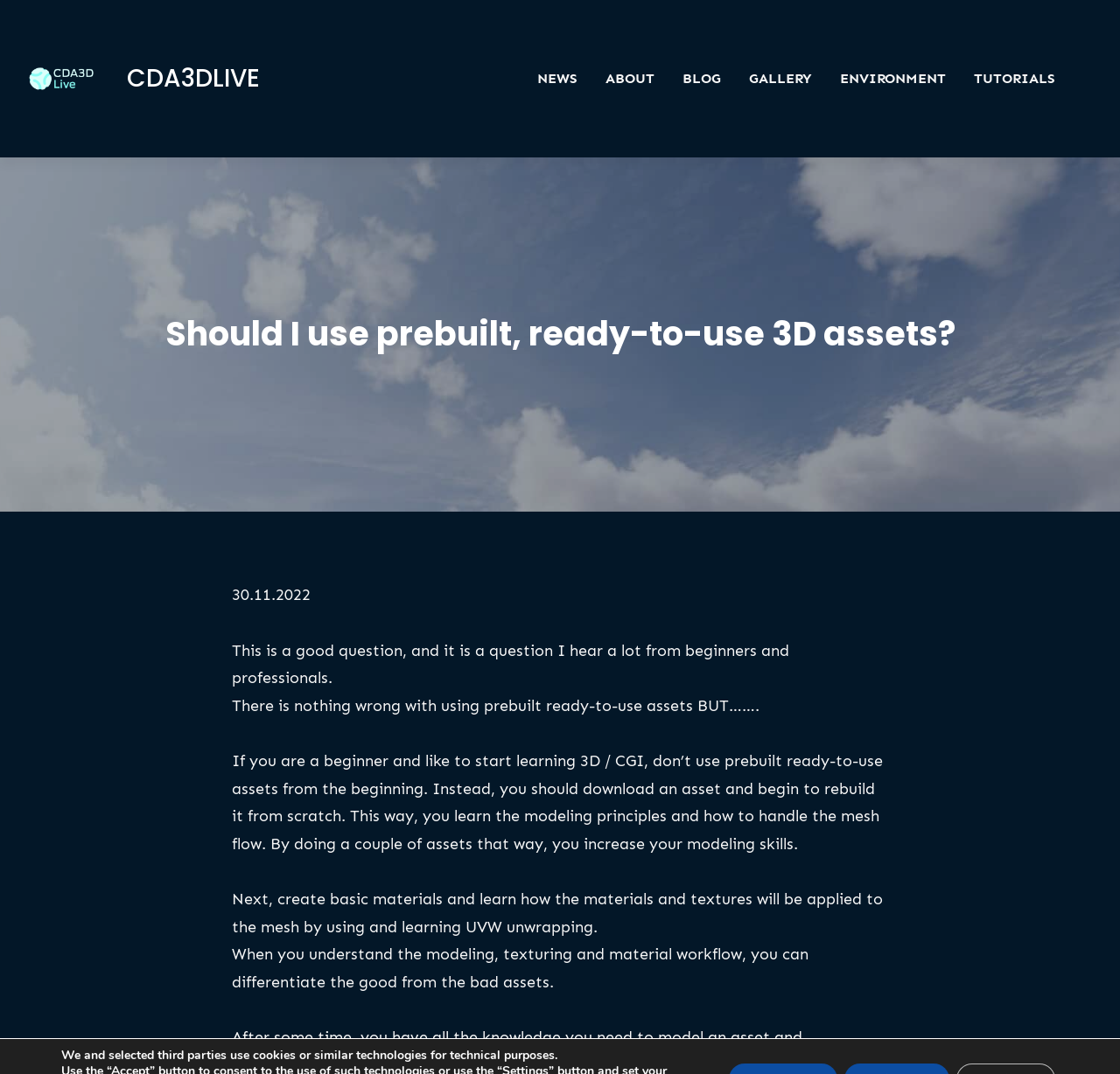Determine the bounding box coordinates of the target area to click to execute the following instruction: "Explore the GALLERY."

[0.669, 0.062, 0.725, 0.085]